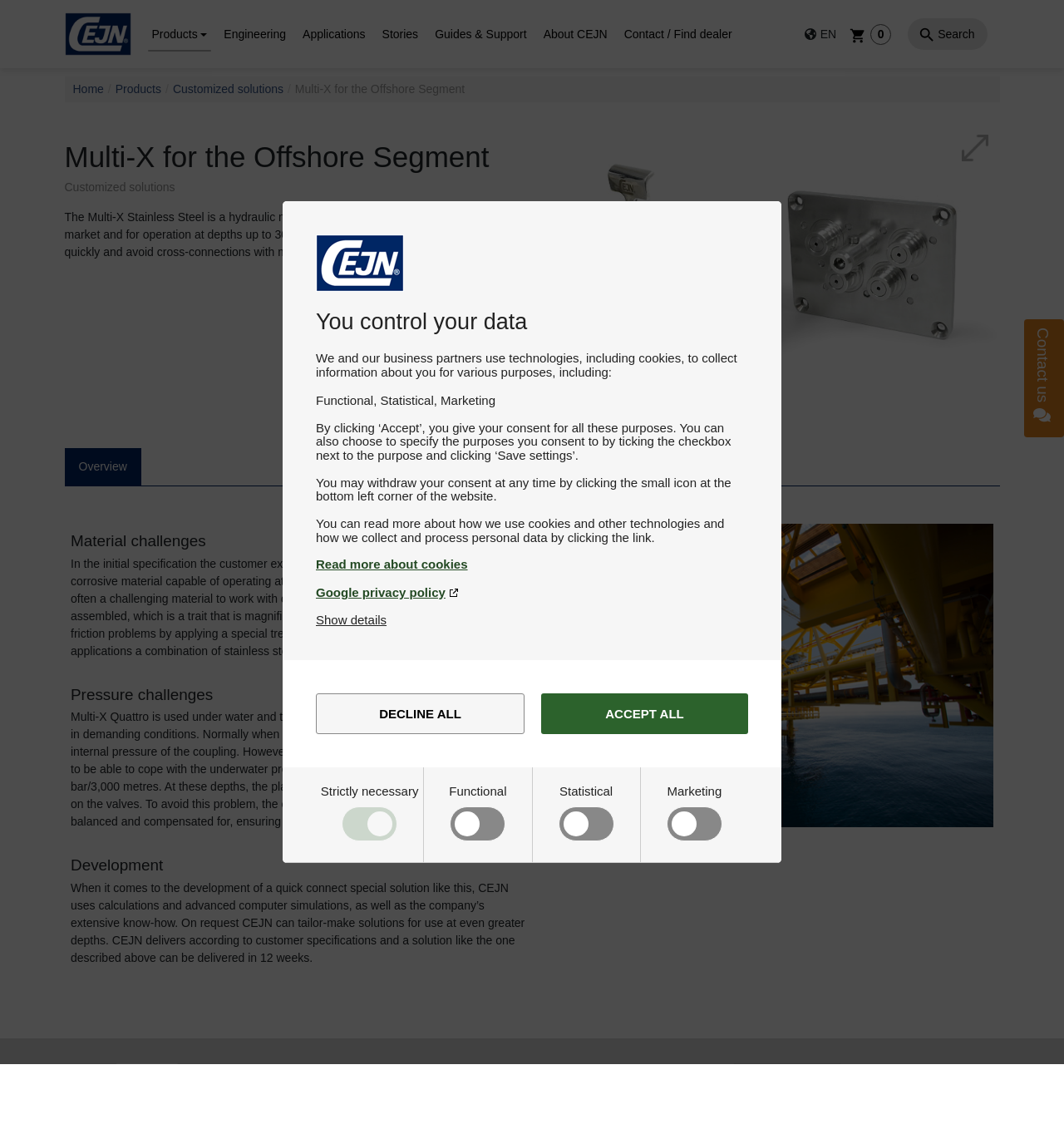Please specify the bounding box coordinates of the region to click in order to perform the following instruction: "Click the 'Multi-X for the Offshore Segment' link".

[0.277, 0.073, 0.437, 0.085]